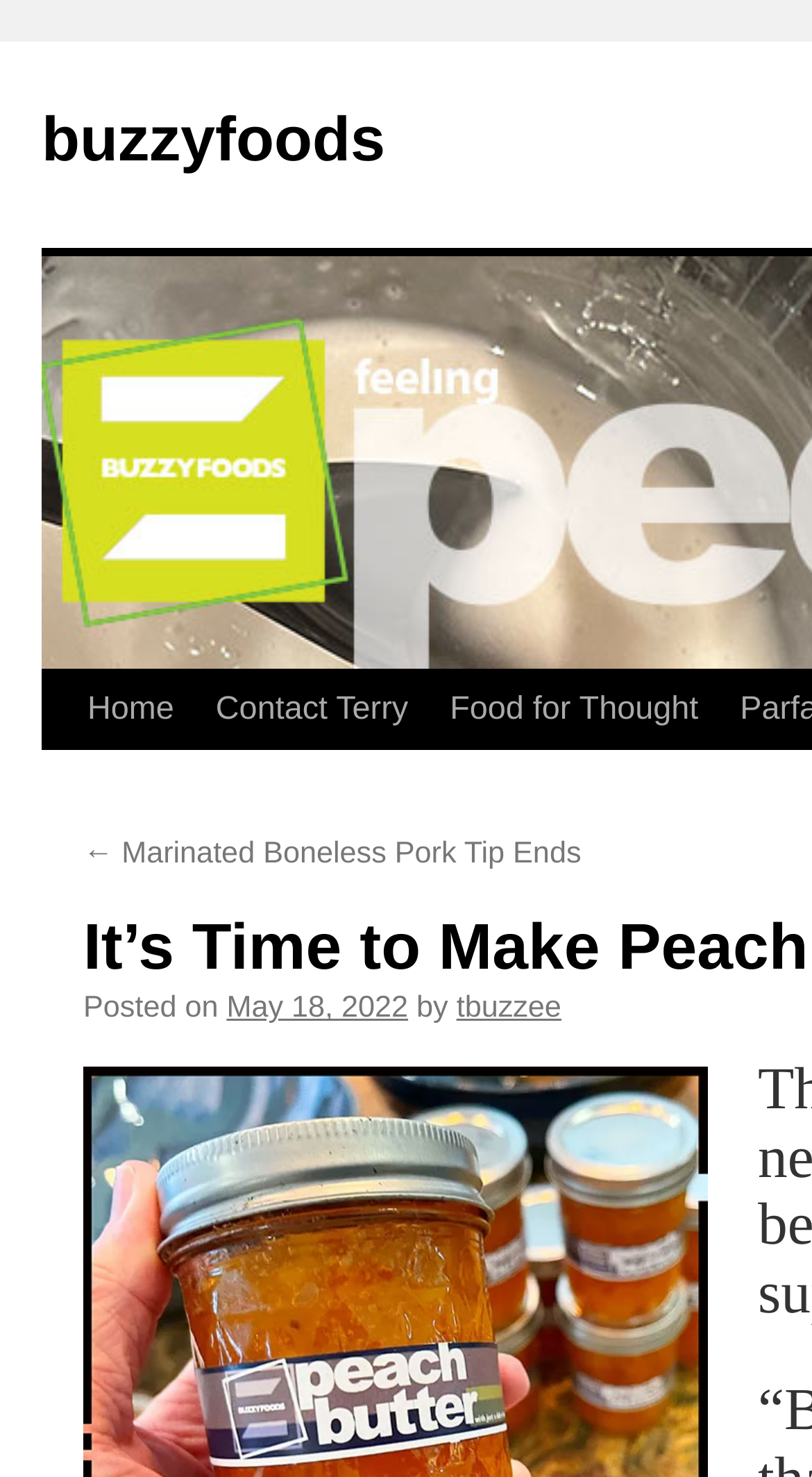Identify the bounding box coordinates of the part that should be clicked to carry out this instruction: "read previous post".

[0.103, 0.567, 0.716, 0.59]